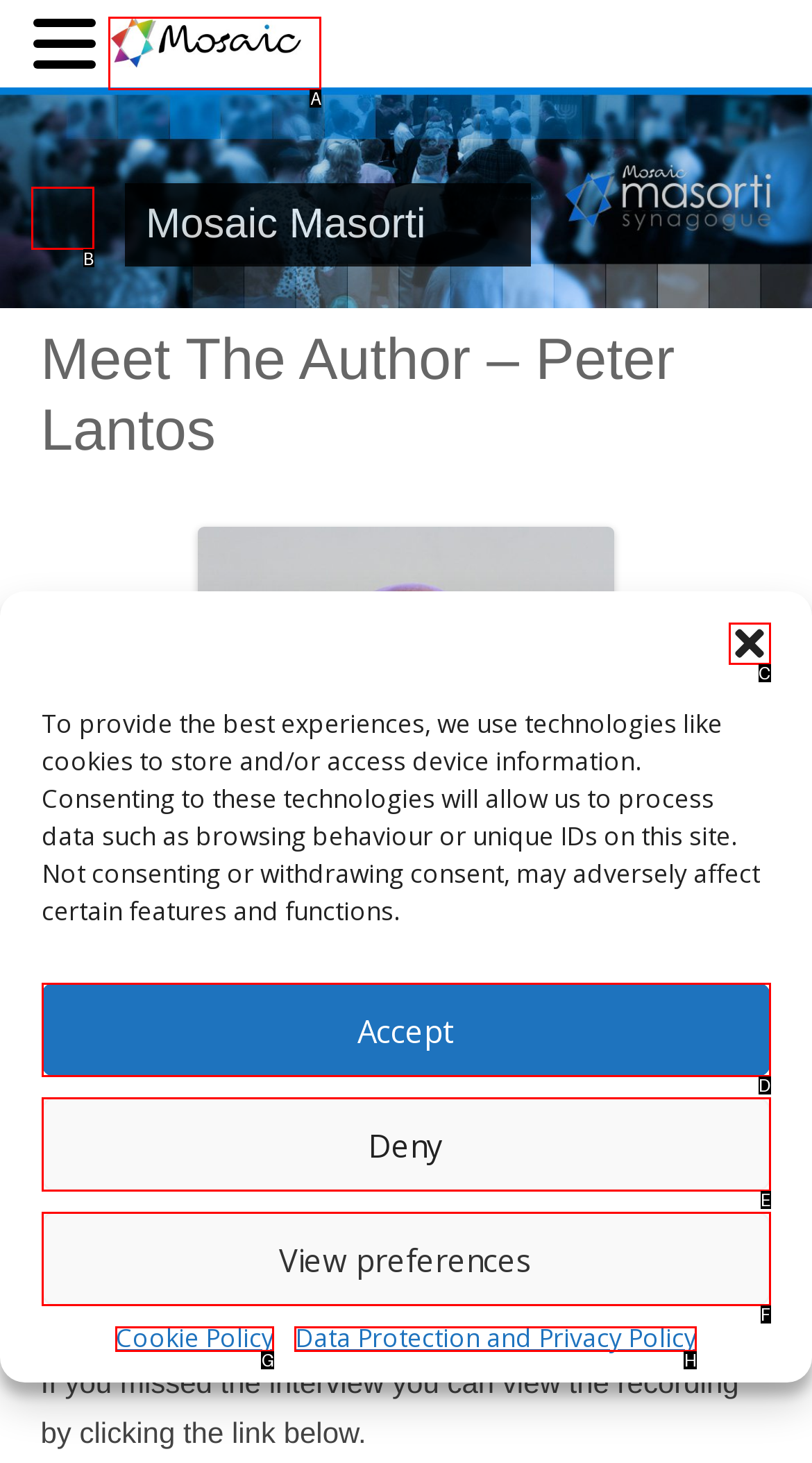Please identify the UI element that matches the description: Accept
Respond with the letter of the correct option.

D